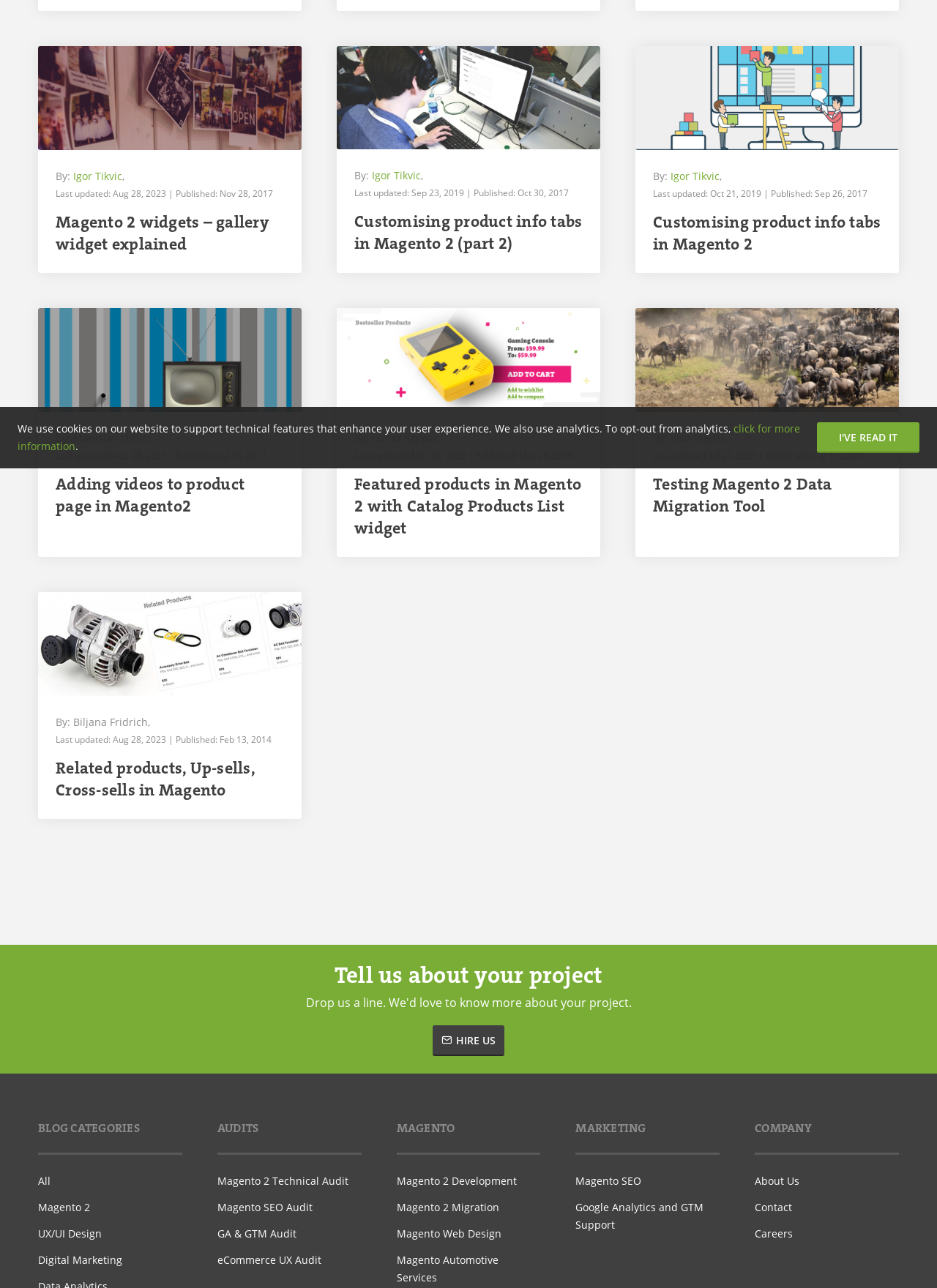Given the description Google Analytics and GTM Support, predict the bounding box coordinates of the UI element. Ensure the coordinates are in the format (top-left x, top-left y, bottom-right x, bottom-right y) and all values are between 0 and 1.

[0.614, 0.927, 0.768, 0.961]